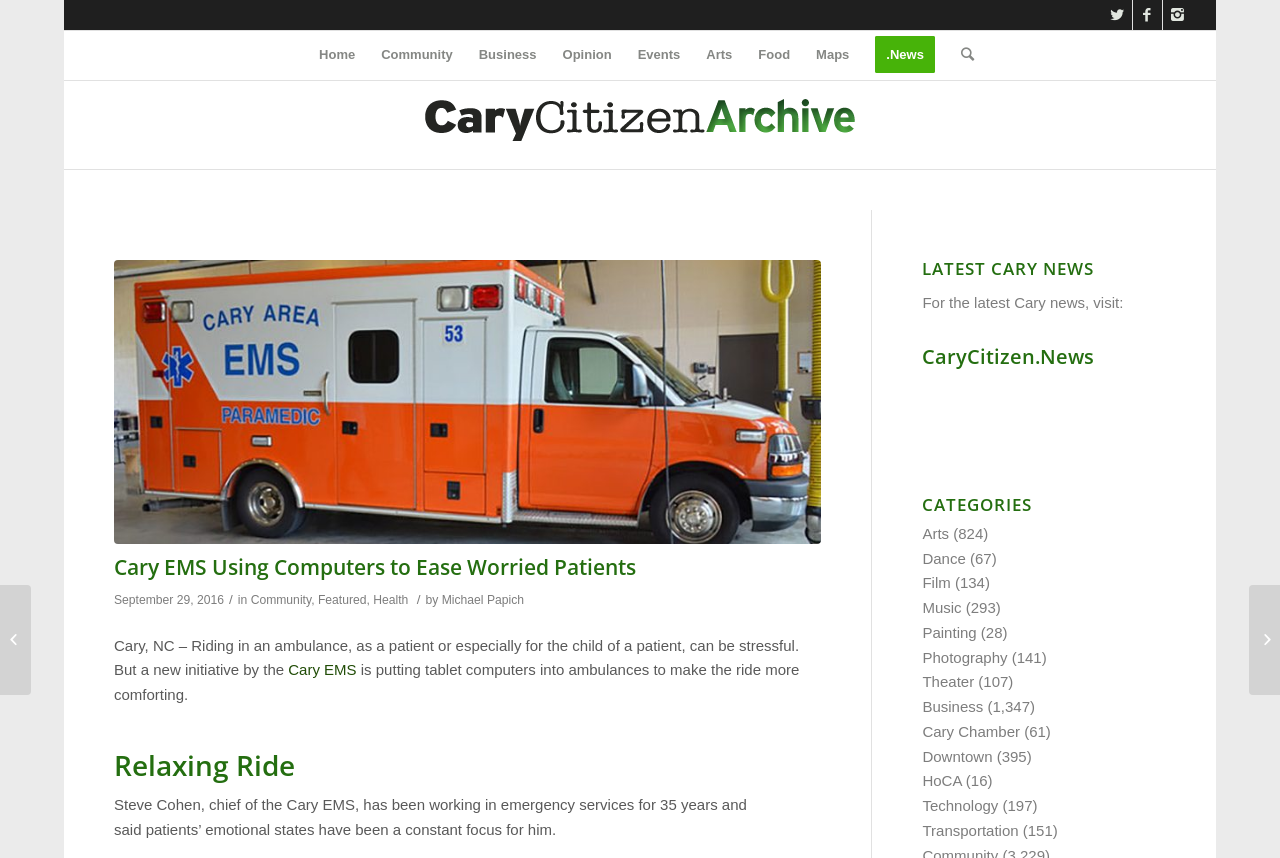Create an elaborate caption that covers all aspects of the webpage.

This webpage is about an article from the CaryCitizen Archive, titled "Cary EMS Using Computers to Ease Worried Patients". The article is dated September 29, 2016, and is categorized under "Community", "Featured", and "Health". 

At the top of the page, there is a navigation menu with links to "Home", "Community", "Business", "Opinion", "Events", "Arts", "Food", "Maps", and ".News". Below the navigation menu, there is a logo and a link to "CaryCitizen Archive". 

The main content of the article is divided into two sections. The first section has a heading "Cary EMS Using Computers to Ease Worried Patients" and a subheading "Relaxing Ride". The article discusses how the Cary EMS is using tablet computers to make ambulance rides more comforting for patients. 

On the right side of the page, there are several sections, including "LATEST CARY NEWS", "CaryCitizen.News", and "CATEGORIES". The "CATEGORIES" section lists various categories such as "Arts", "Business", and "Technology", each with a number of articles in parentheses. There are also links to specific articles, such as "Weekend Events: Fashion, Food and Fall" and "Cary Cheap Thrills: 9/30/16 – 10/6/16".